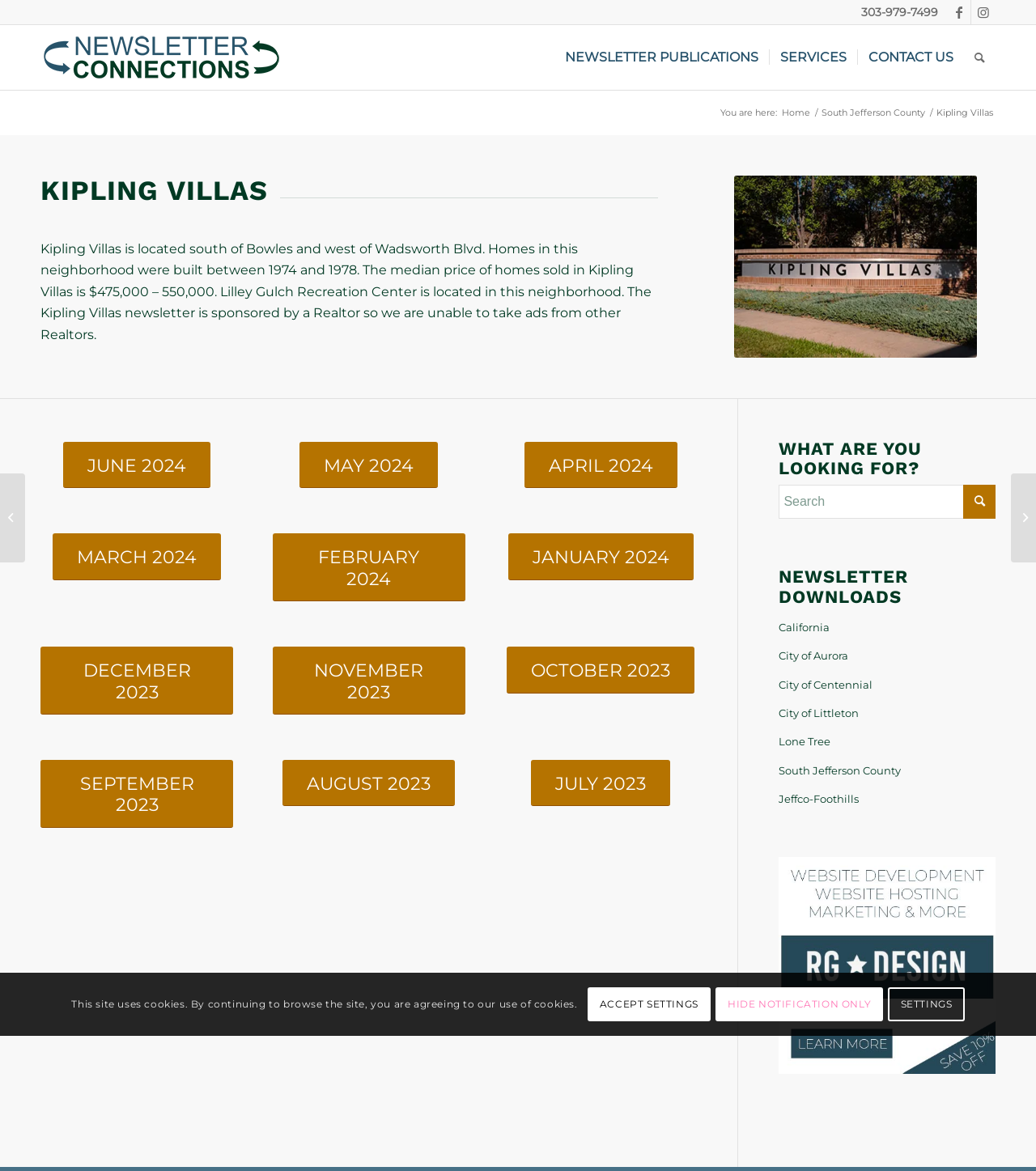What is the location of Kipling Villas?
Please give a detailed and elaborate explanation in response to the question.

The answer can be found in the main content section of the webpage, where it is stated that 'Kipling Villas is located south of Bowles and west of Wadsworth Blvd. Homes in this neighborhood were built between 1974 and 1978.'